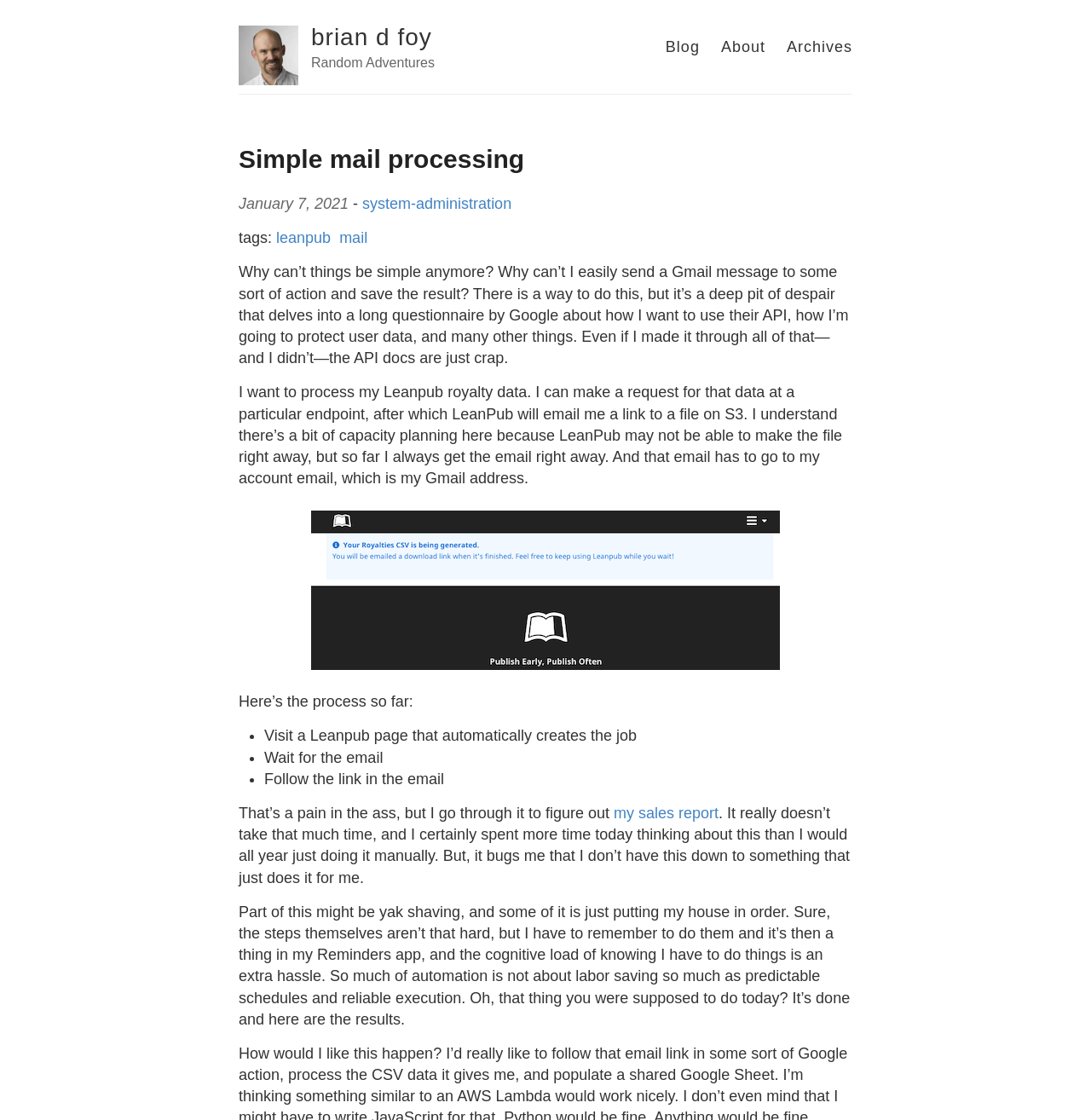Your task is to extract the text of the main heading from the webpage.

brian d foy